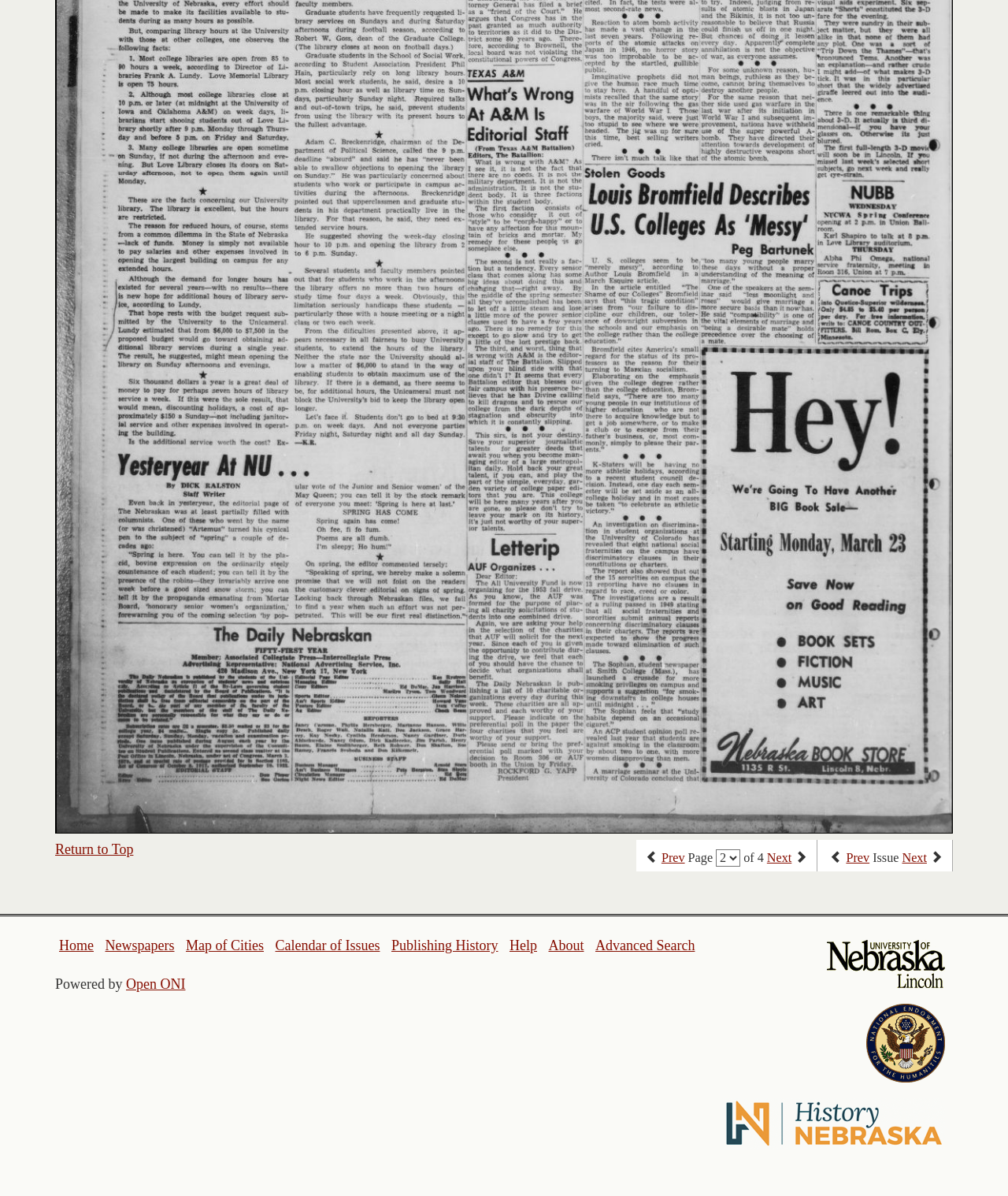Identify the bounding box coordinates of the clickable region required to complete the instruction: "go to next page". The coordinates should be given as four float numbers within the range of 0 and 1, i.e., [left, top, right, bottom].

[0.761, 0.711, 0.785, 0.723]